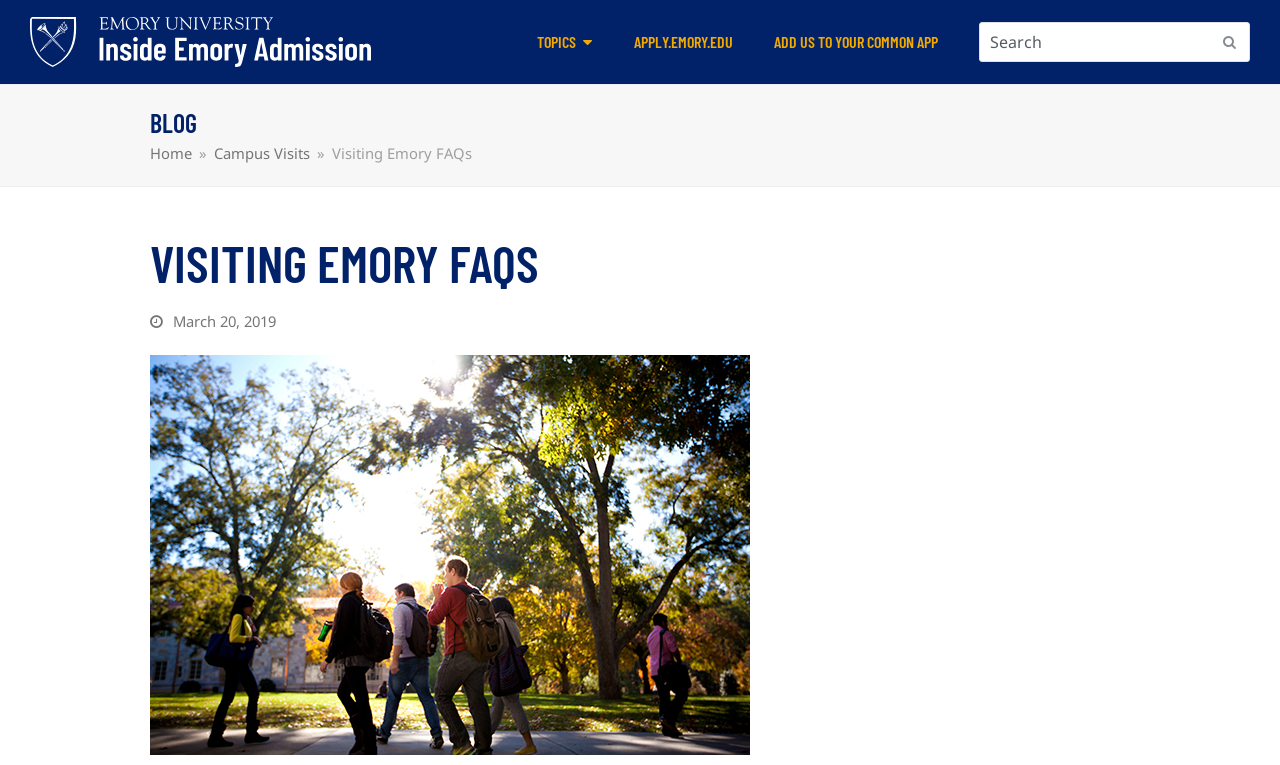Indicate the bounding box coordinates of the clickable region to achieve the following instruction: "visit campus visits page."

[0.167, 0.186, 0.242, 0.212]